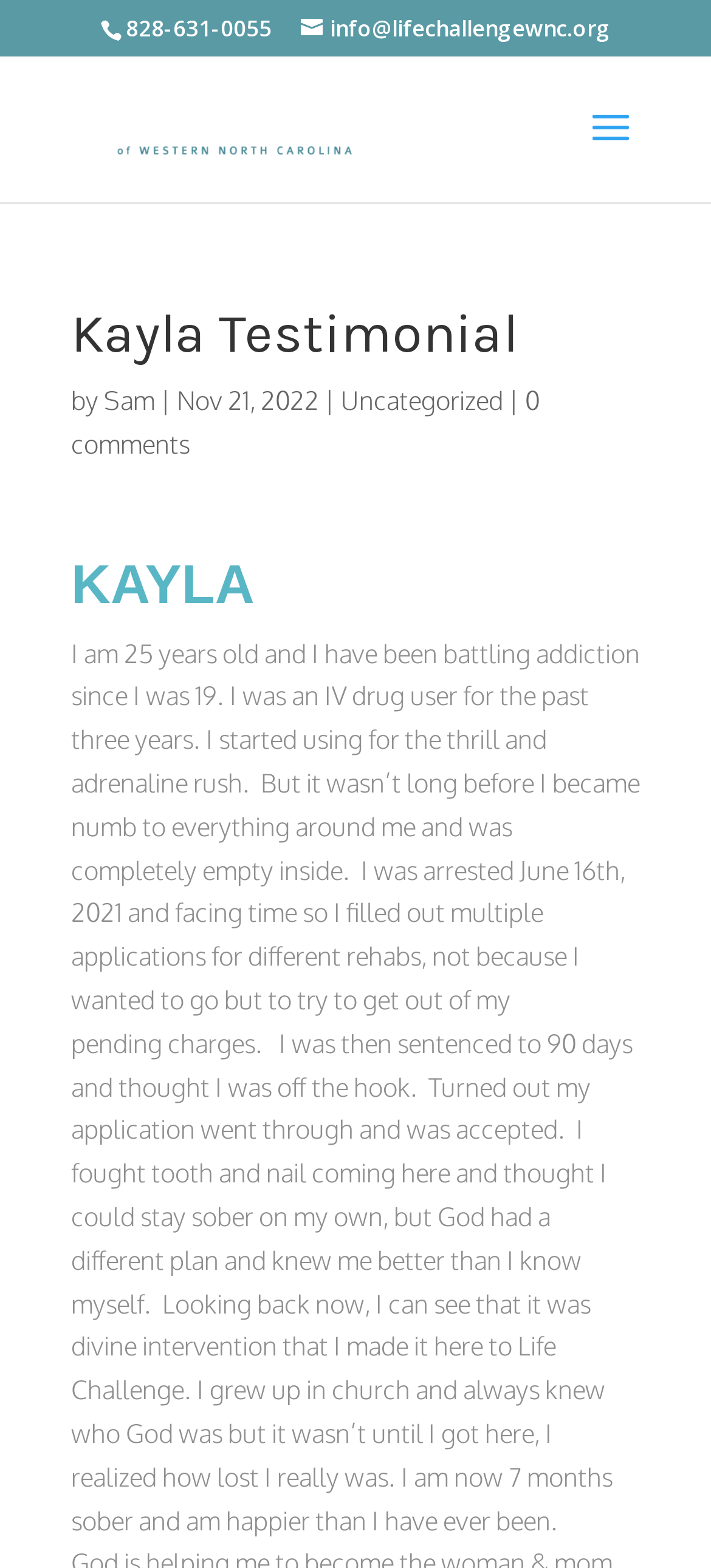Convey a detailed summary of the webpage, mentioning all key elements.

The webpage is a testimonial page featuring Kayla's story. At the top, there is a phone number "828-631-0055" and an email address "info@lifechallengewnc.org" with a link to "Life Challenge, WNC" accompanied by an image with the same name. Below this, there is a heading "Kayla Testimonial" followed by the author's name "Sam" and the date "Nov 21, 2022". 

On the left side, there is a heading "KAYLA" in a larger font size. The main content of the page is Kayla's testimonial, which is a long paragraph describing her struggles with addiction and her journey to sobriety. The text is divided into three sections, with the first section describing her addiction, the second section describing her arrest and application to rehab, and the third section describing her experience at Life Challenge and her newfound happiness. 

There are two links at the bottom of the page, one labeled "Uncategorized" and another labeled "0 comments".